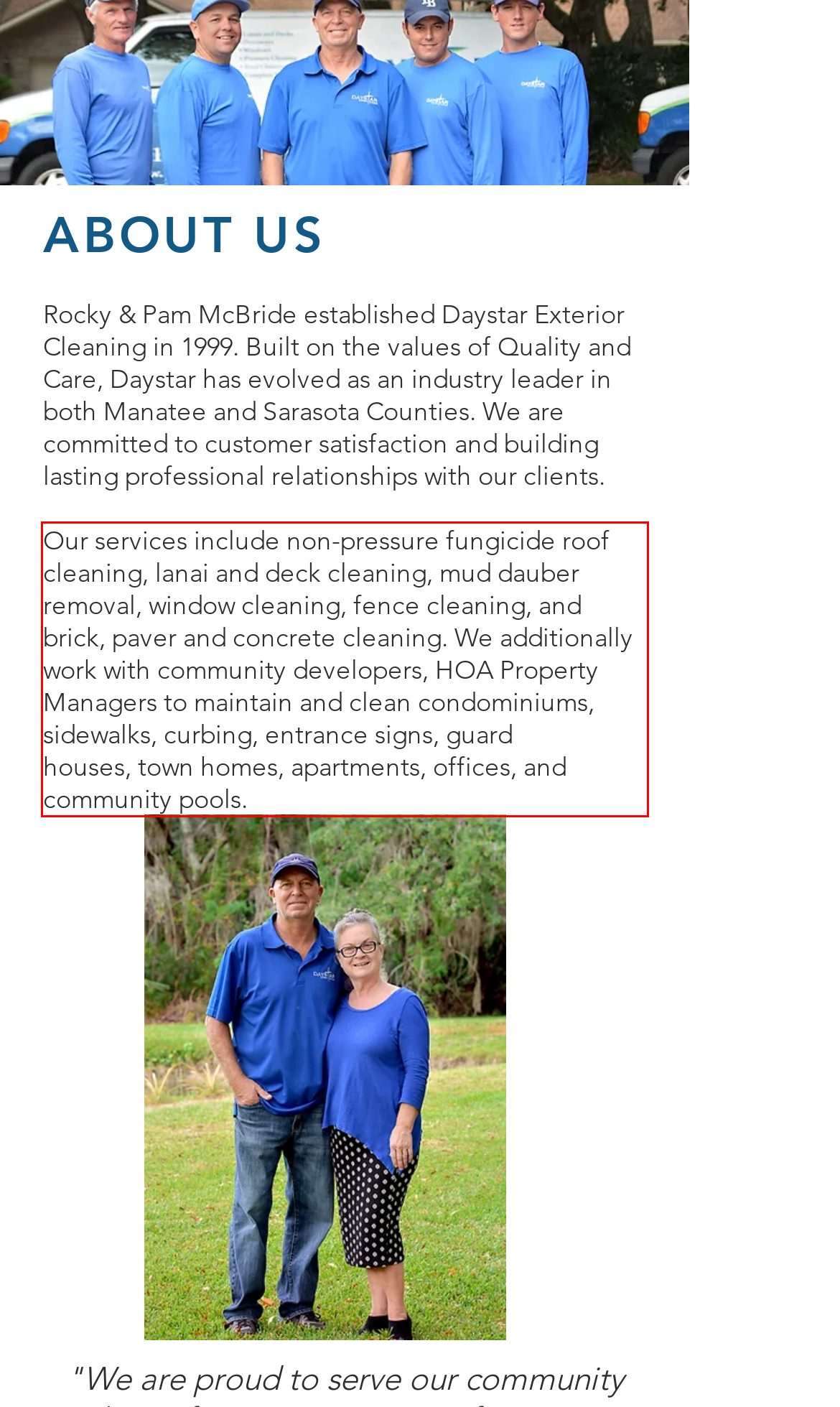Using OCR, extract the text content found within the red bounding box in the given webpage screenshot.

Our services include non-pressure fungicide roof cleaning, lanai and deck cleaning, mud dauber removal, window cleaning, fence cleaning, and brick, paver and concrete cleaning. We additionally work with community developers, HOA Property Managers to maintain and clean condominiums, sidewalks, curbing, entrance signs, guard houses, town homes, apartments, offices, and community pools.